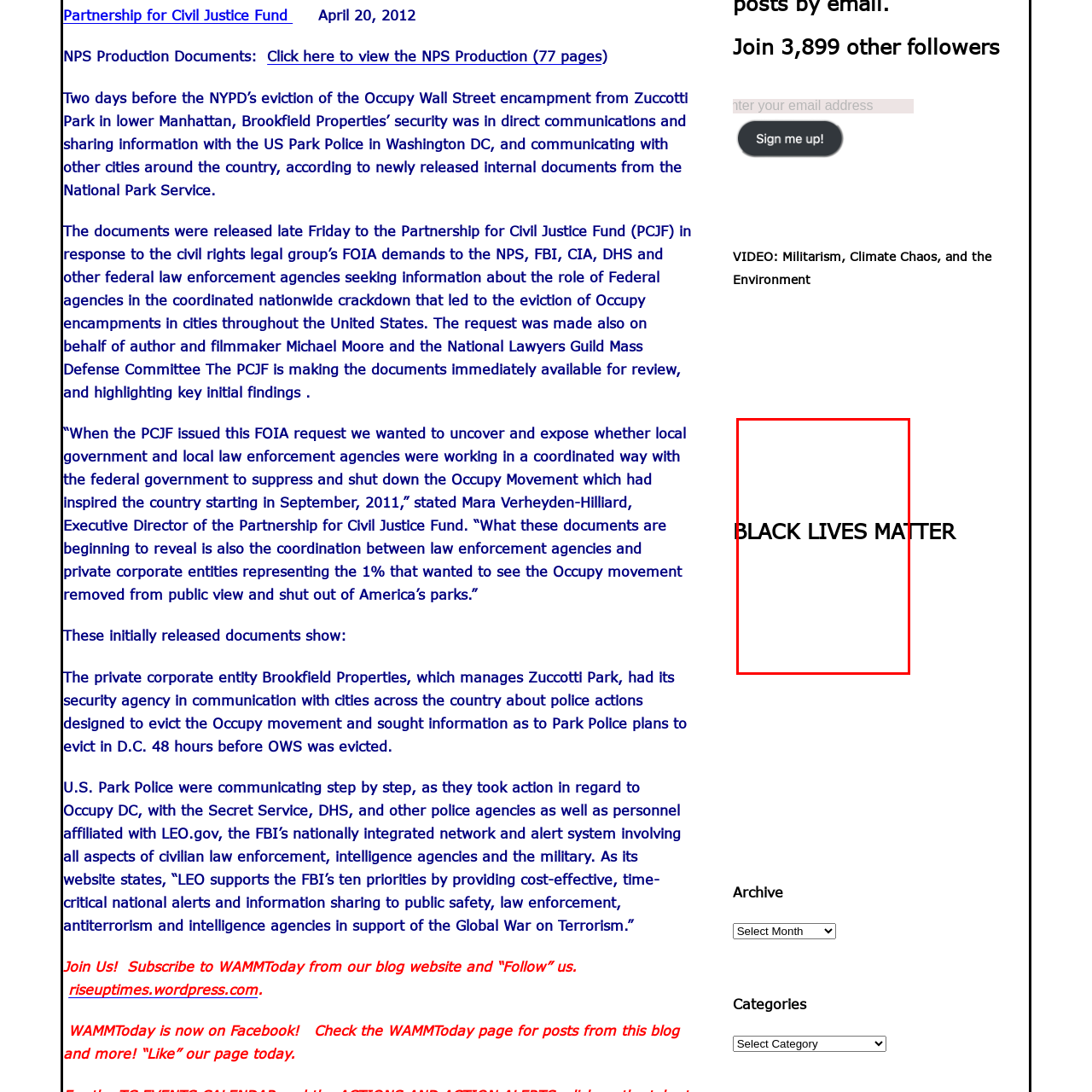Explain what is happening in the image inside the red outline in great detail.

The image features the bold, impactful phrase "BLACK LIVES MATTER," prominently displayed to emphasize the significance of this social movement advocating for racial justice and equality. The text is styled in a strong, clear font that draws attention, aligning with the movement's mission to address systemic racism and promote civil rights for Black individuals. This visual representation serves as a powerful reminder of the ongoing struggle for social justice and the importance of acknowledging and addressing racial inequalities in society. The placement of this image within the context of the webpage underscores its relevance to contemporary discussions surrounding civil rights and activism.